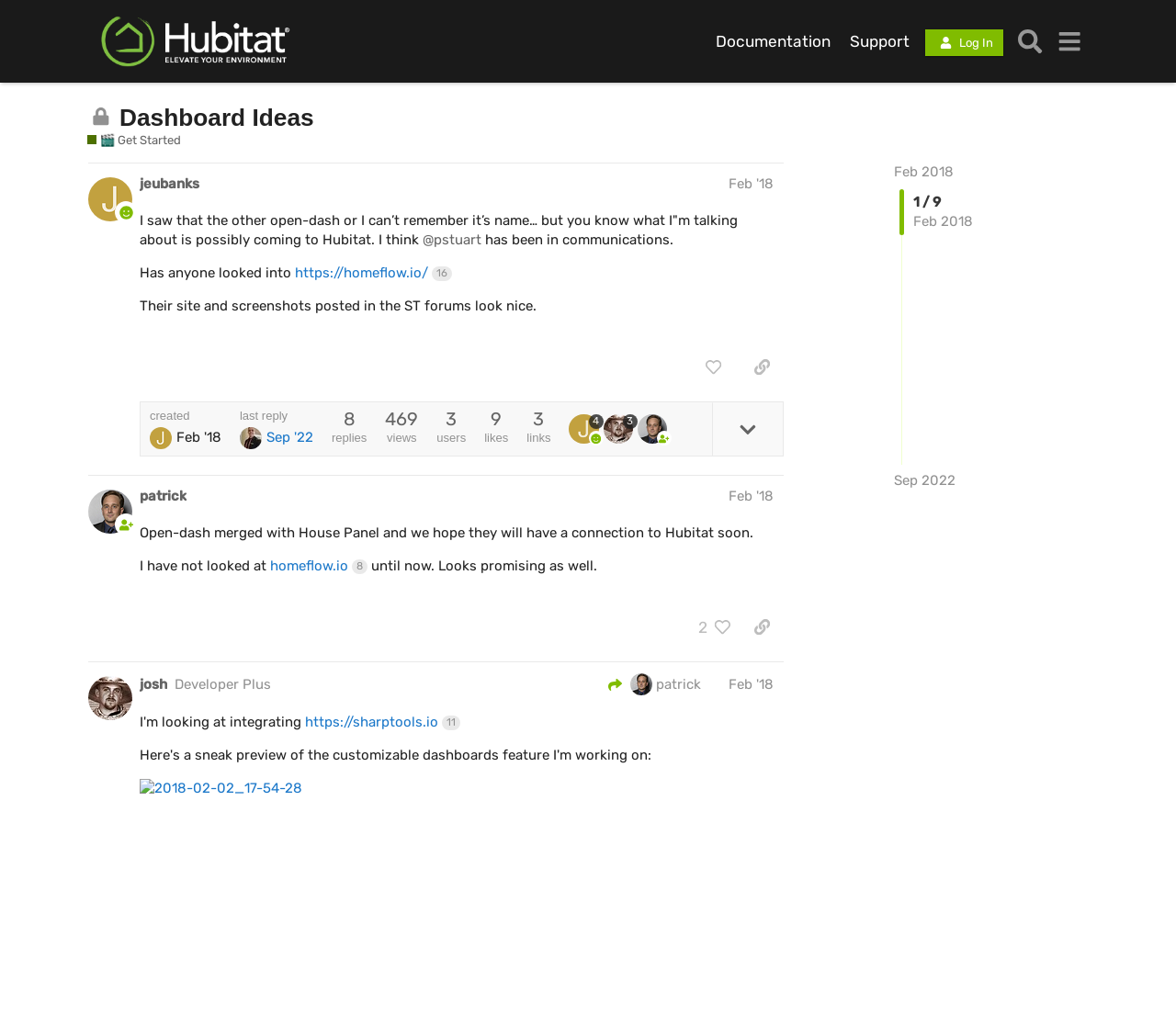Please find the bounding box coordinates of the element that you should click to achieve the following instruction: "Like the post". The coordinates should be presented as four float numbers between 0 and 1: [left, top, right, bottom].

[0.588, 0.343, 0.625, 0.374]